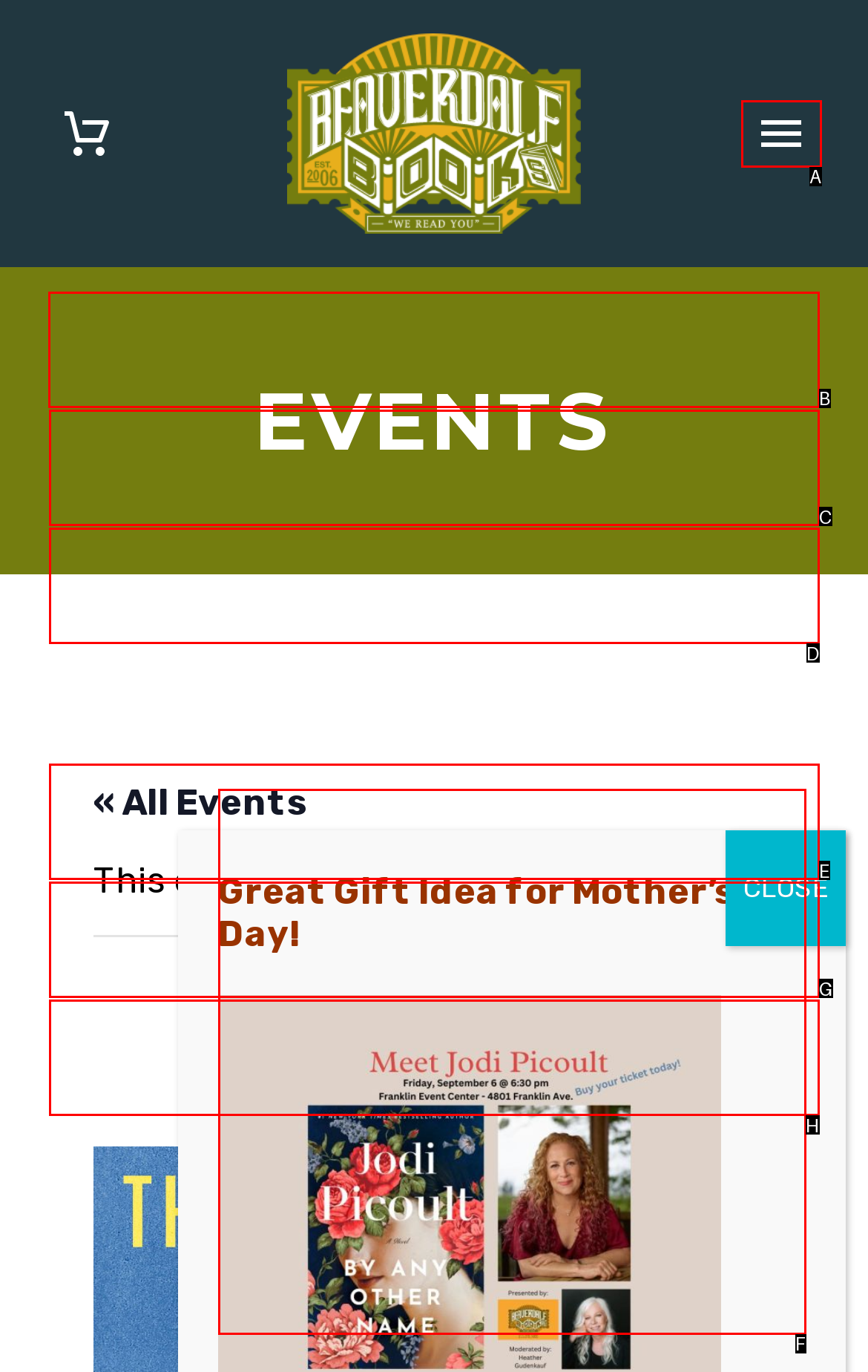Tell me which one HTML element I should click to complete the following task: View the 'About Us' page Answer with the option's letter from the given choices directly.

B